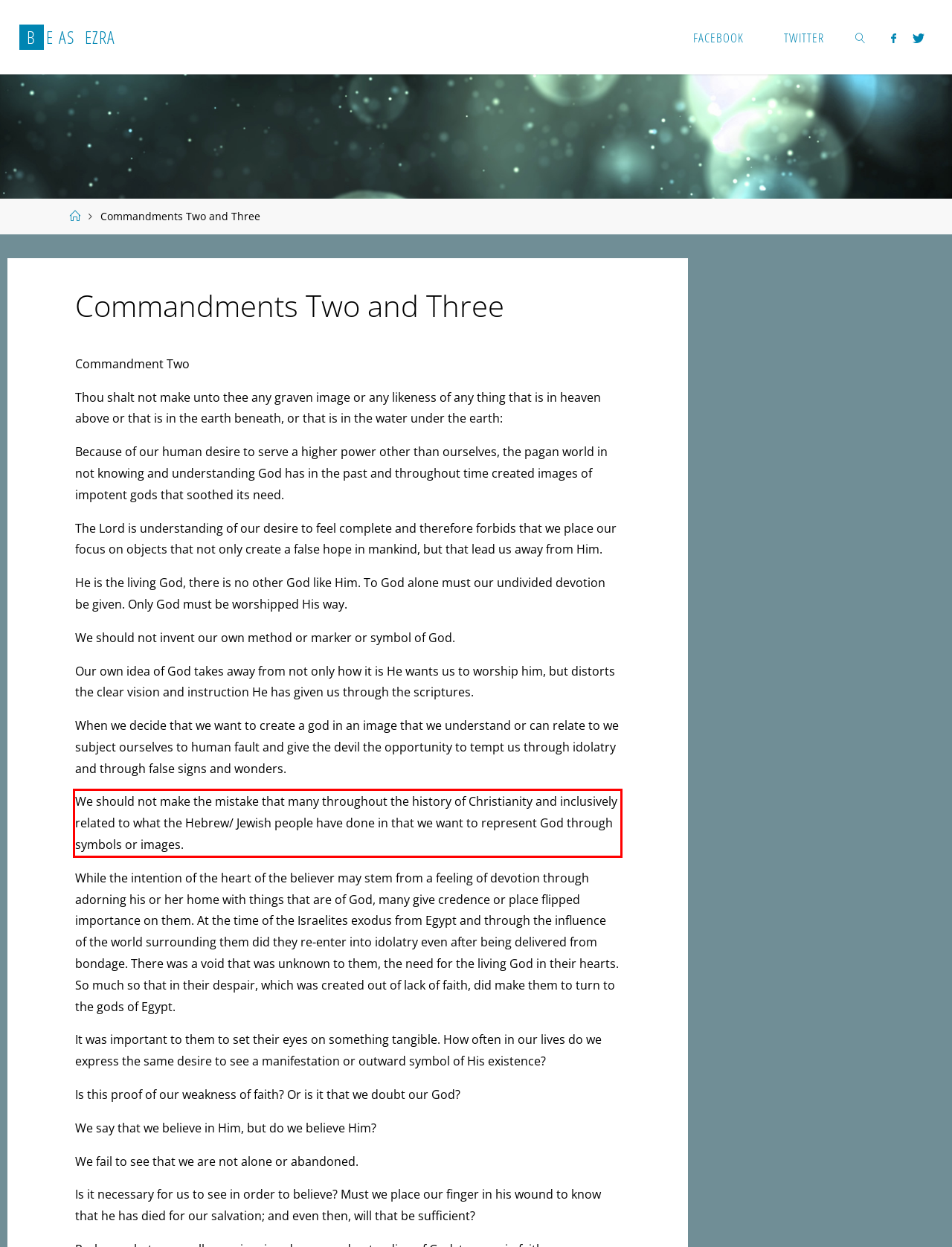Analyze the screenshot of the webpage that features a red bounding box and recognize the text content enclosed within this red bounding box.

We should not make the mistake that many throughout the history of Christianity and inclusively related to what the Hebrew/ Jewish people have done in that we want to represent God through symbols or images.